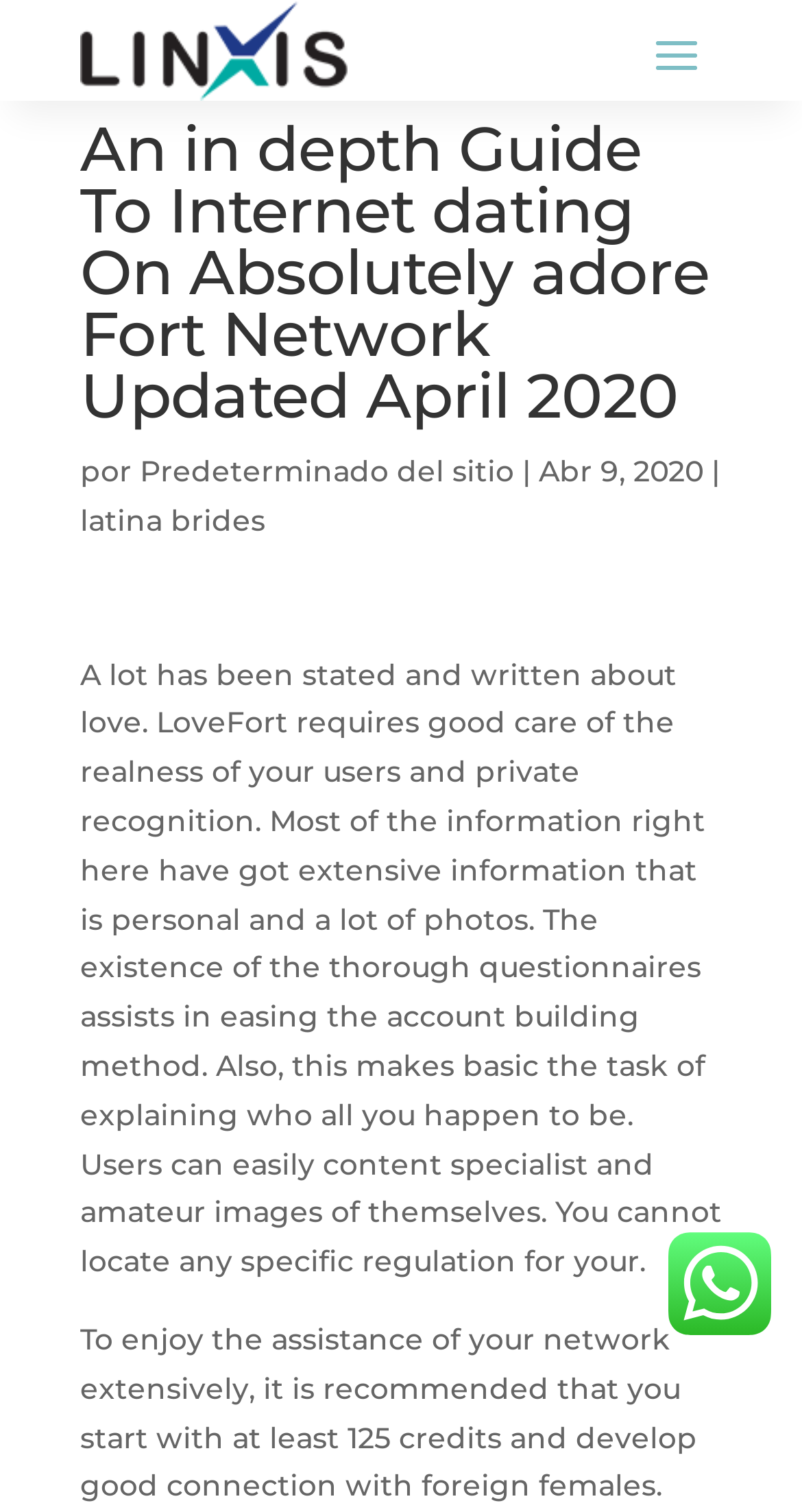Provide a comprehensive caption for the webpage.

The webpage appears to be a guide to internet dating on Love Fort Network, updated in April 2020. At the top, there is a heading that matches the title of the webpage, taking up most of the width. Below the heading, there is a link to the left, followed by a static text "por" and another link "Predeterminado del sitio" to its right. A vertical line separates these elements from the date "Abr 9, 2020" on the right.

Further down, there is a link "latina brides" on the left, followed by a block of text that discusses the features of LoveFort, a dating platform. The text explains how the platform prioritizes user privacy and provides a thorough questionnaire to ease the account building process. It also mentions that users can upload professional and amateur photos of themselves.

On the bottom right, there is an image, which is not described. Overall, the webpage has a simple layout with a focus on providing information about LoveFort and its features.